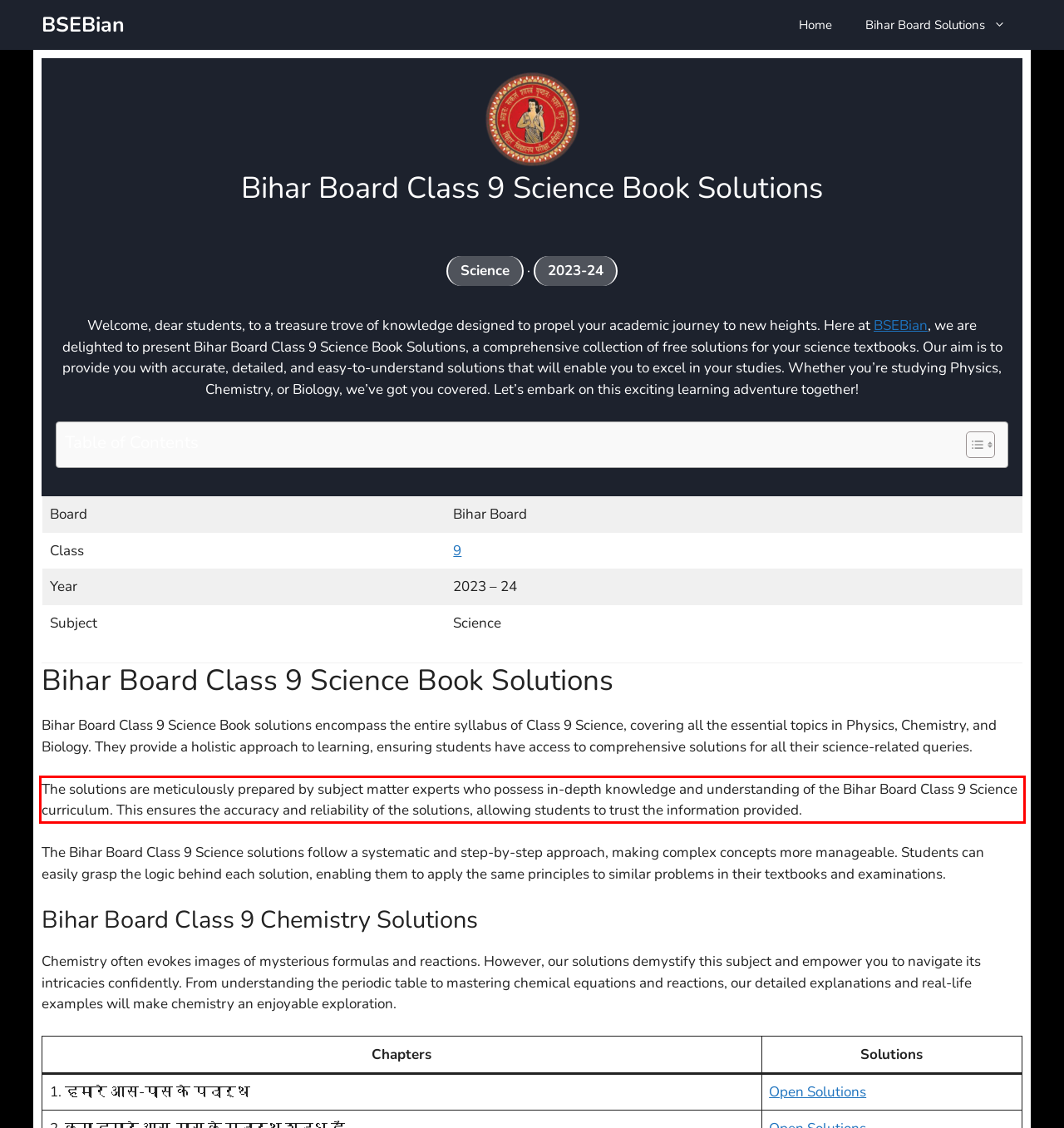You are given a webpage screenshot with a red bounding box around a UI element. Extract and generate the text inside this red bounding box.

The solutions are meticulously prepared by subject matter experts who possess in-depth knowledge and understanding of the Bihar Board Class 9 Science curriculum. This ensures the accuracy and reliability of the solutions, allowing students to trust the information provided.